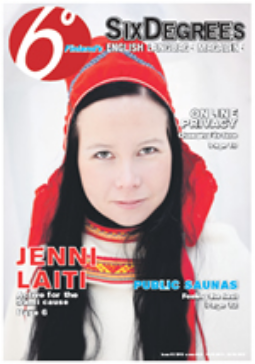What are some of the topics discussed in the magazine?
Using the image as a reference, deliver a detailed and thorough answer to the question.

The bold text on the cover of the magazine 'SixDegrees' suggests that some of the topics discussed in the publication include 'Online Privacy' and 'Public Saunas', which are likely contemporary issues relevant to the readers' lives.